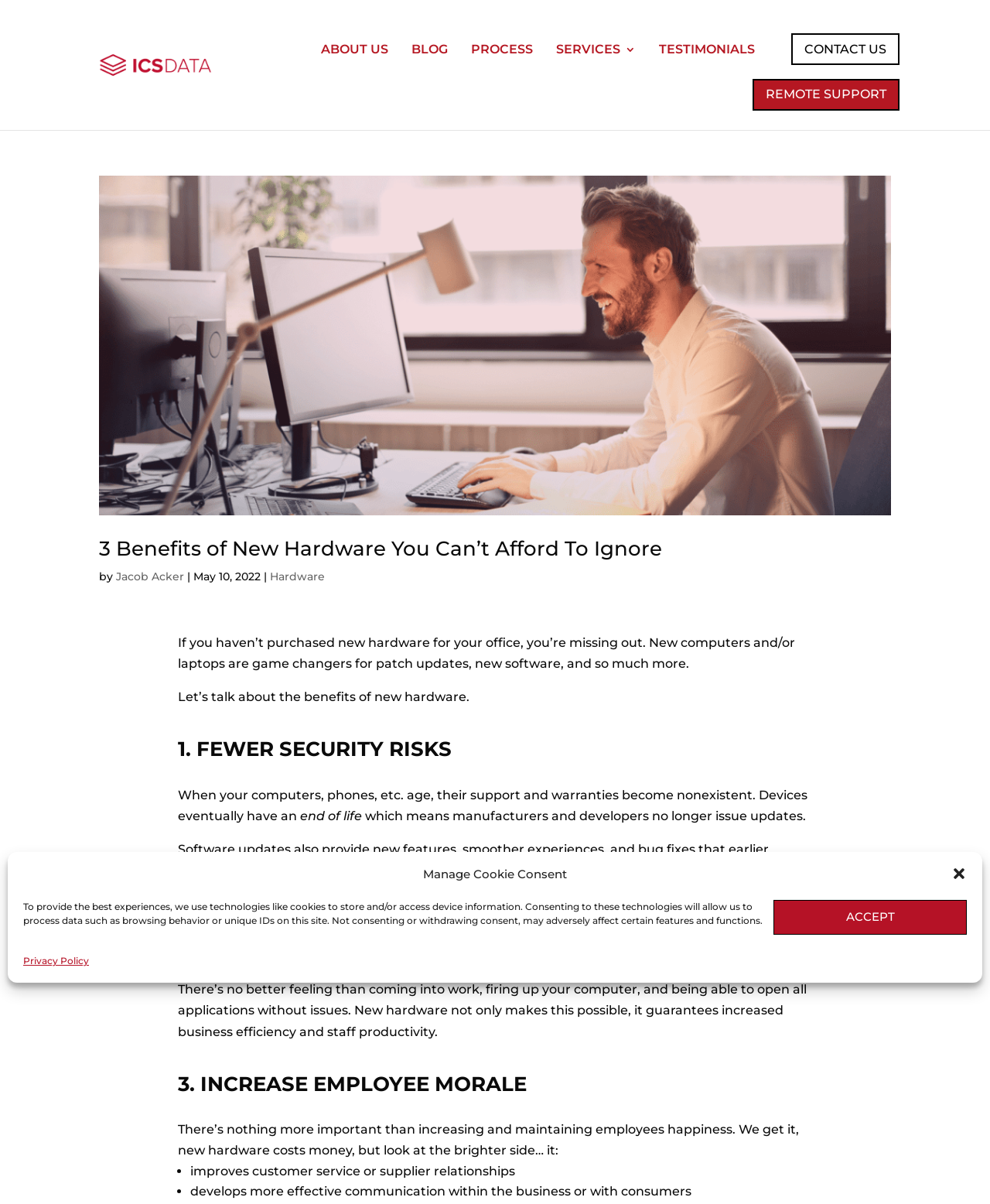Find the bounding box coordinates of the clickable area required to complete the following action: "Go to ABOUT US".

[0.324, 0.016, 0.392, 0.065]